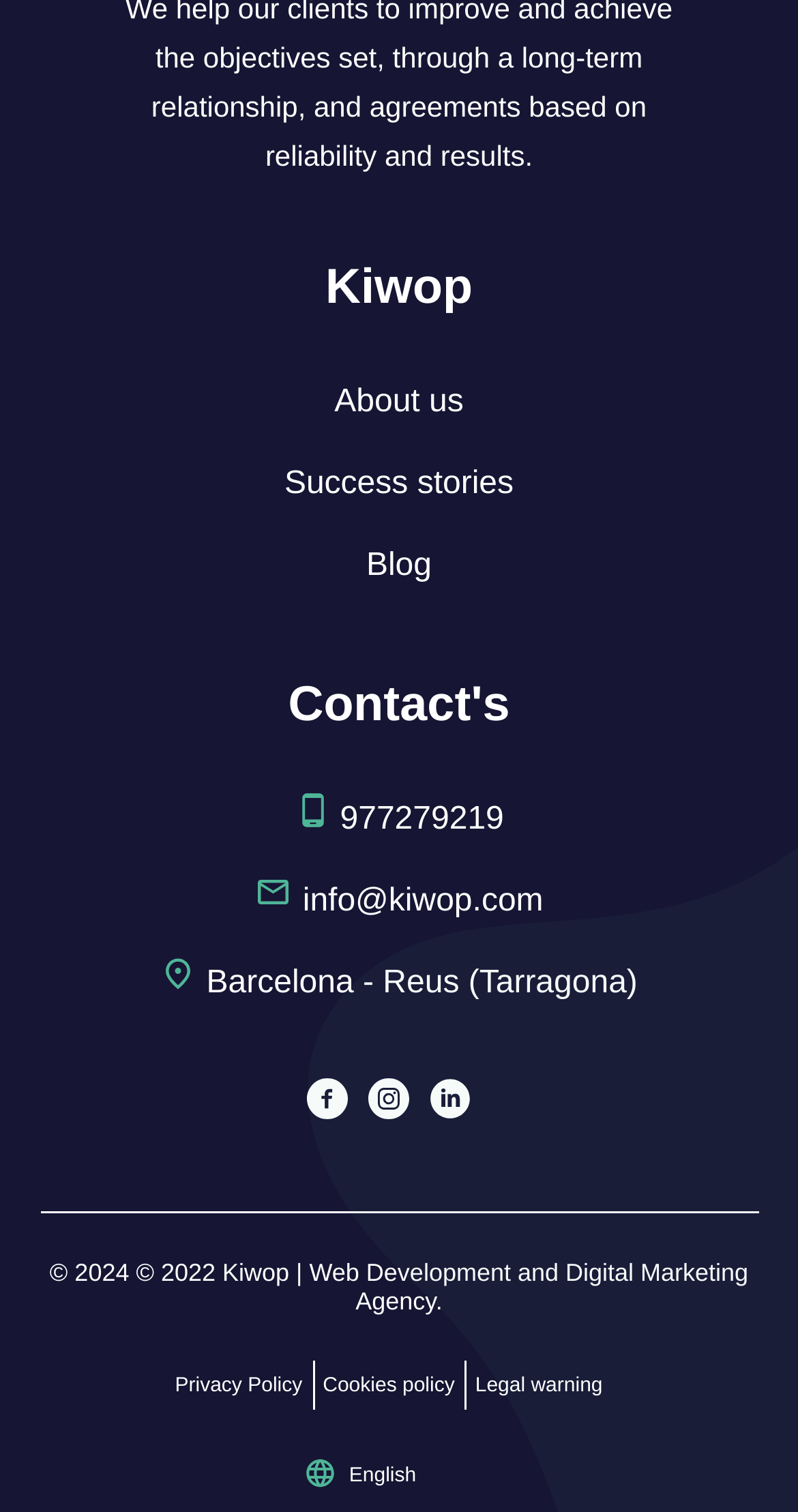What is the company name?
Provide a thorough and detailed answer to the question.

I found the company name 'Kiwop' in the copyright text at the bottom of the webpage, which says '© 2022 Kiwop | Web Development and Digital Marketing Agency.'